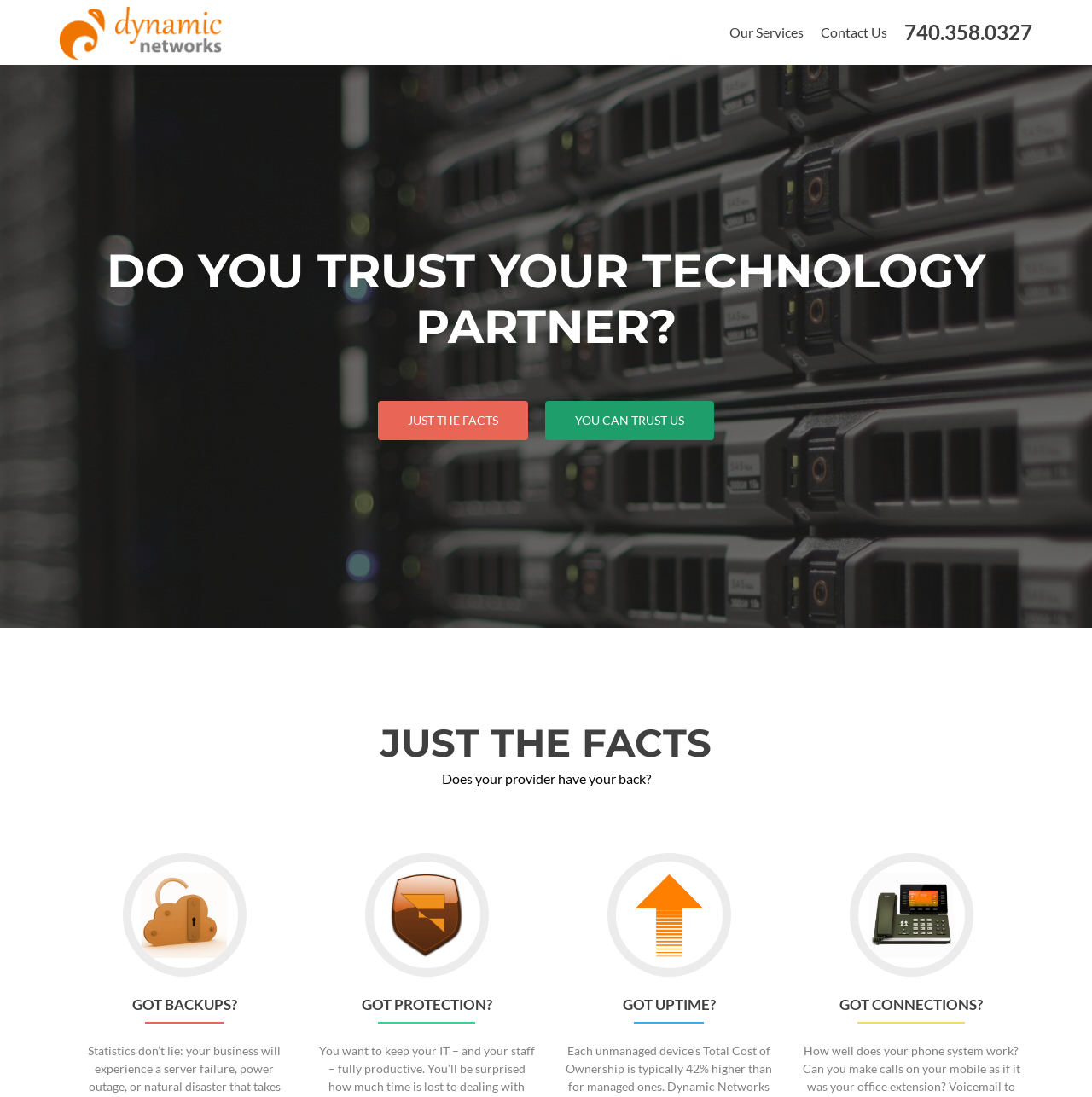What is the phone number? Look at the image and give a one-word or short phrase answer.

740.358.0327